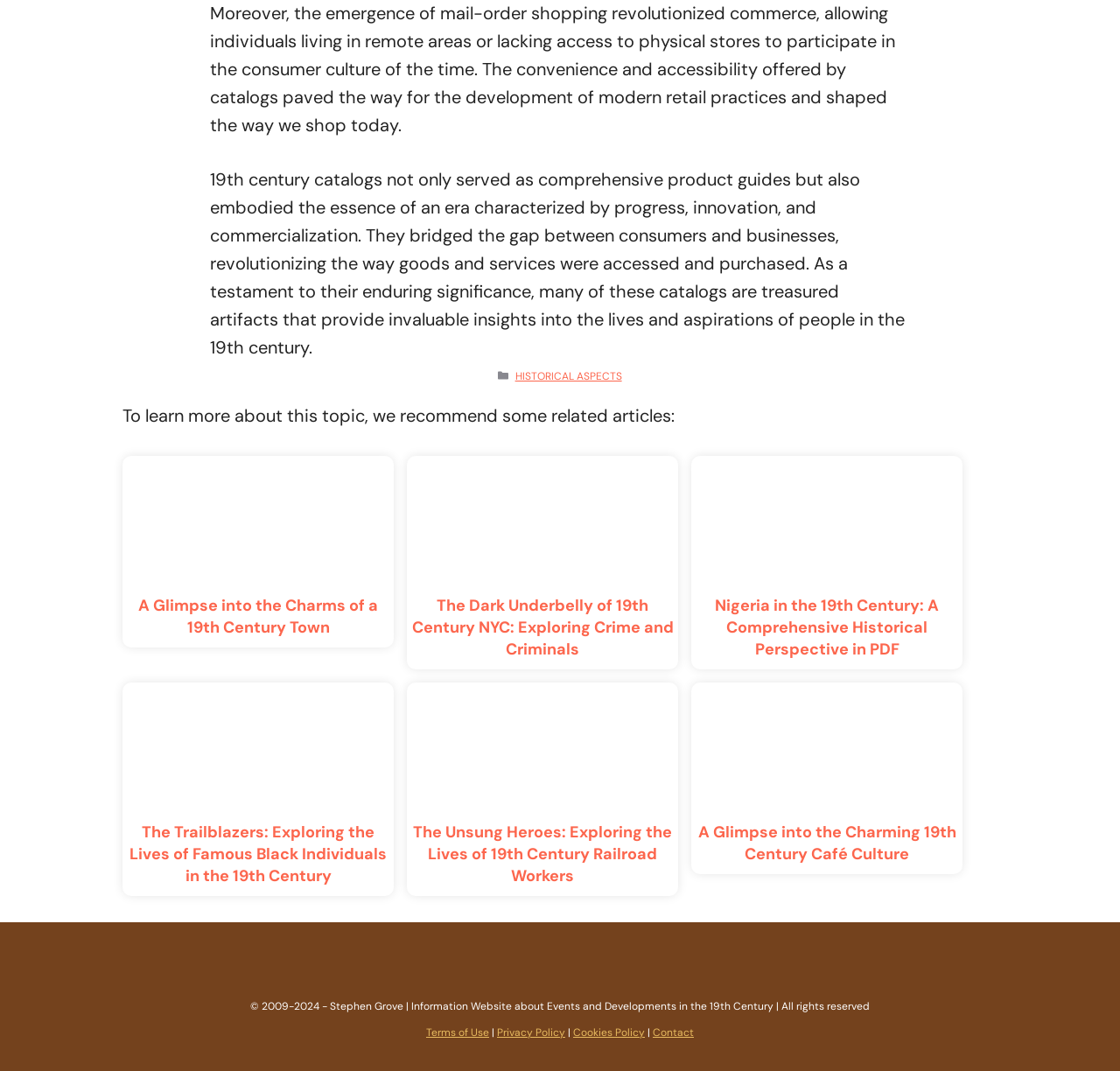Find the bounding box coordinates of the element you need to click on to perform this action: 'View the image 'The Dark Underbelly of 19th Century NYC: Exploring Crime and Criminals''. The coordinates should be represented by four float values between 0 and 1, in the format [left, top, right, bottom].

[0.363, 0.425, 0.605, 0.548]